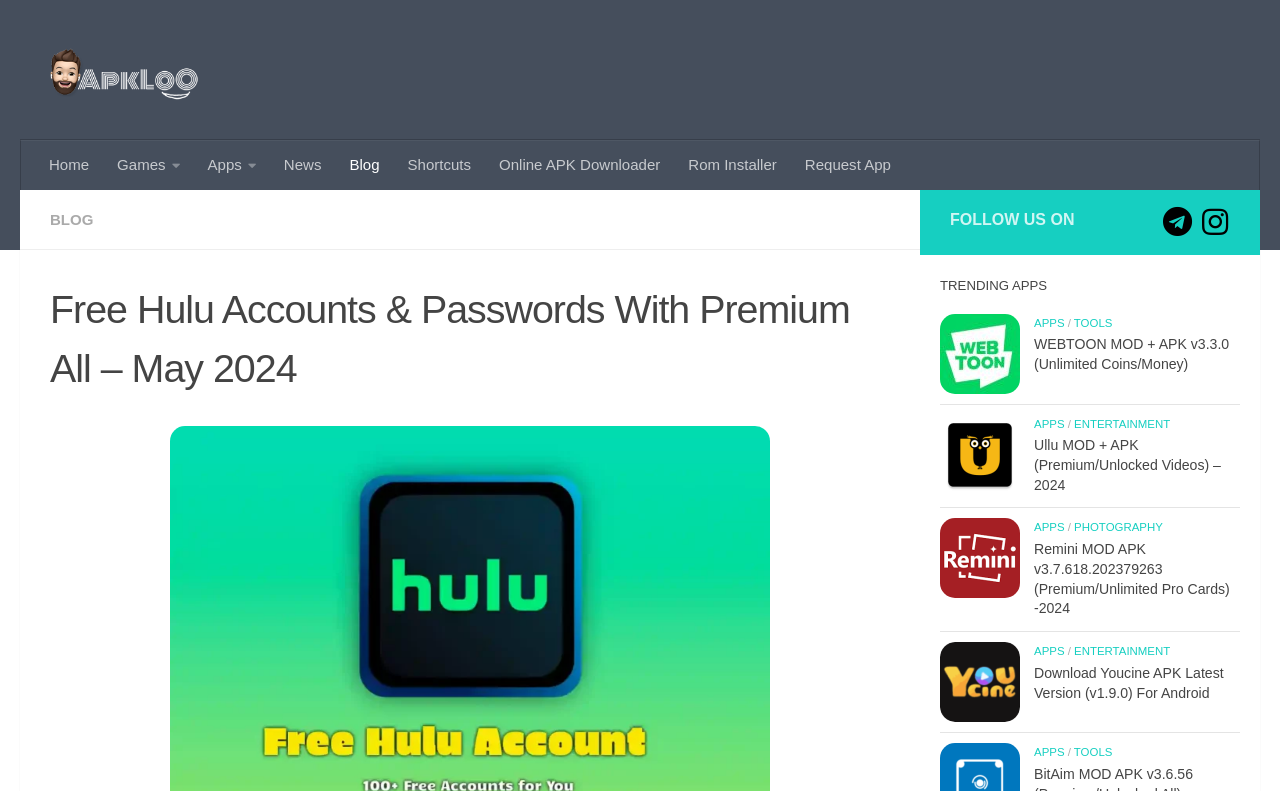Identify the bounding box coordinates of the clickable region to carry out the given instruction: "Explore the 'News' section".

[0.211, 0.177, 0.262, 0.24]